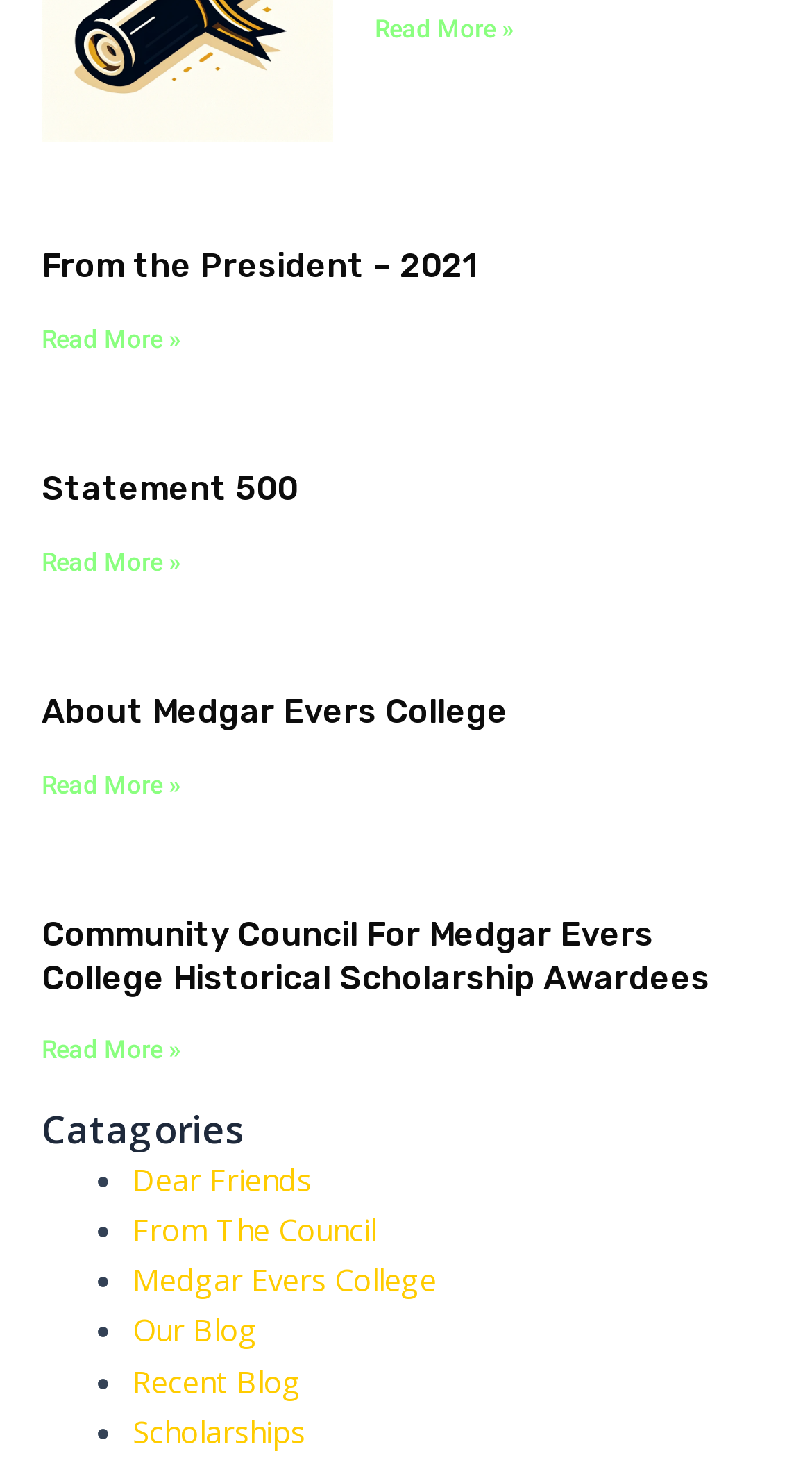Identify the bounding box coordinates of the HTML element based on this description: "Read More »".

[0.462, 0.01, 0.633, 0.03]